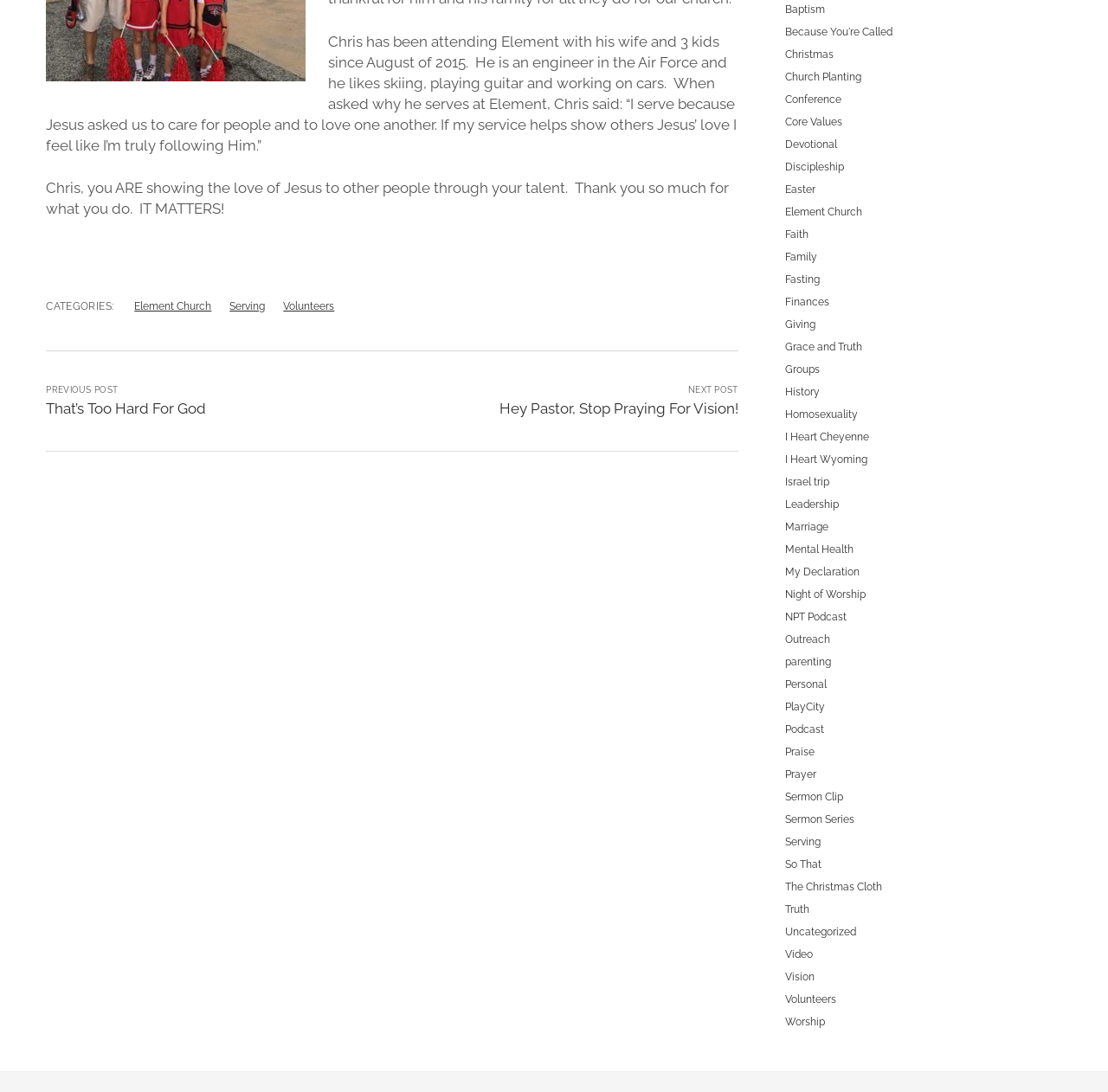Using the element description Sociology, predict the bounding box coordinates for the UI element. Provide the coordinates in (top-left x, top-left y, bottom-right x, bottom-right y) format with values ranging from 0 to 1.

None